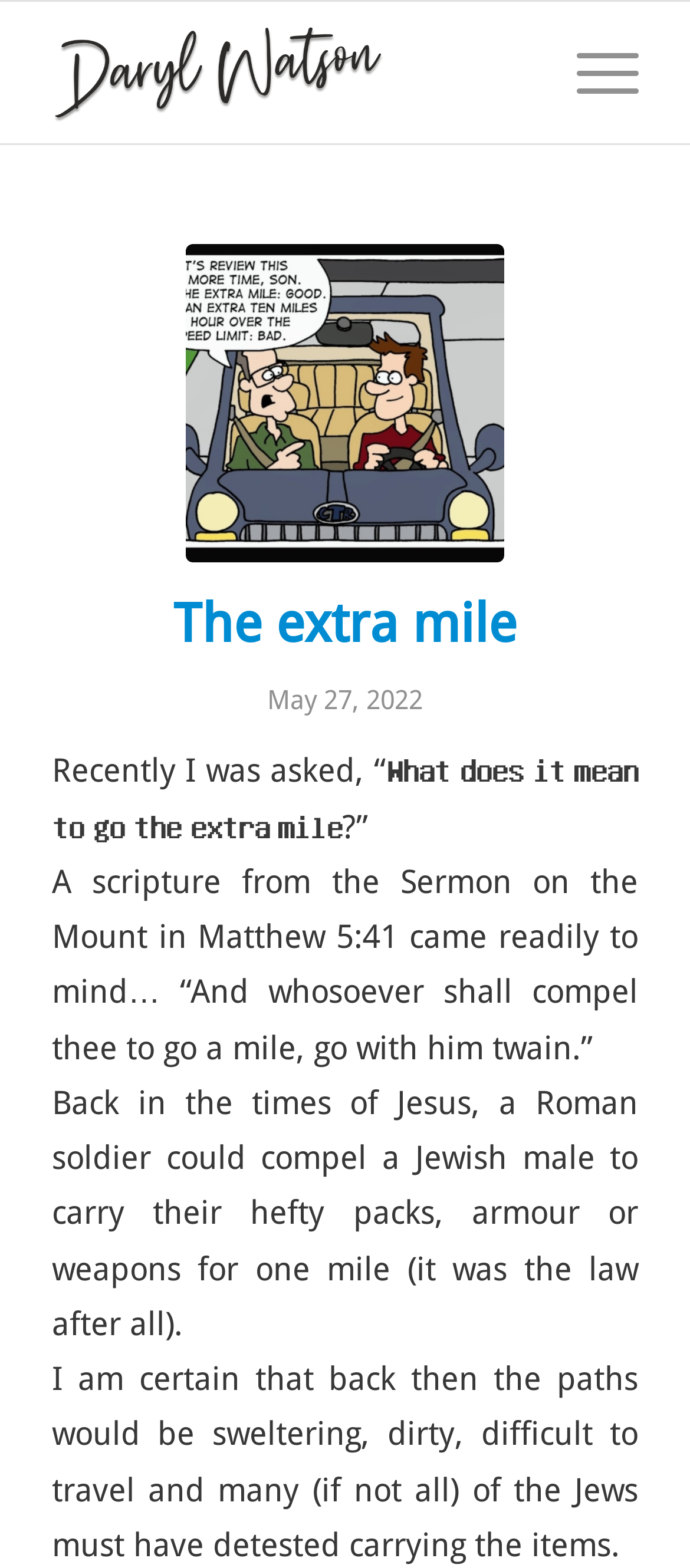What is the date of the article?
Based on the image, answer the question with as much detail as possible.

The date of the article is May 27, 2022, which is mentioned in the time element on the page.